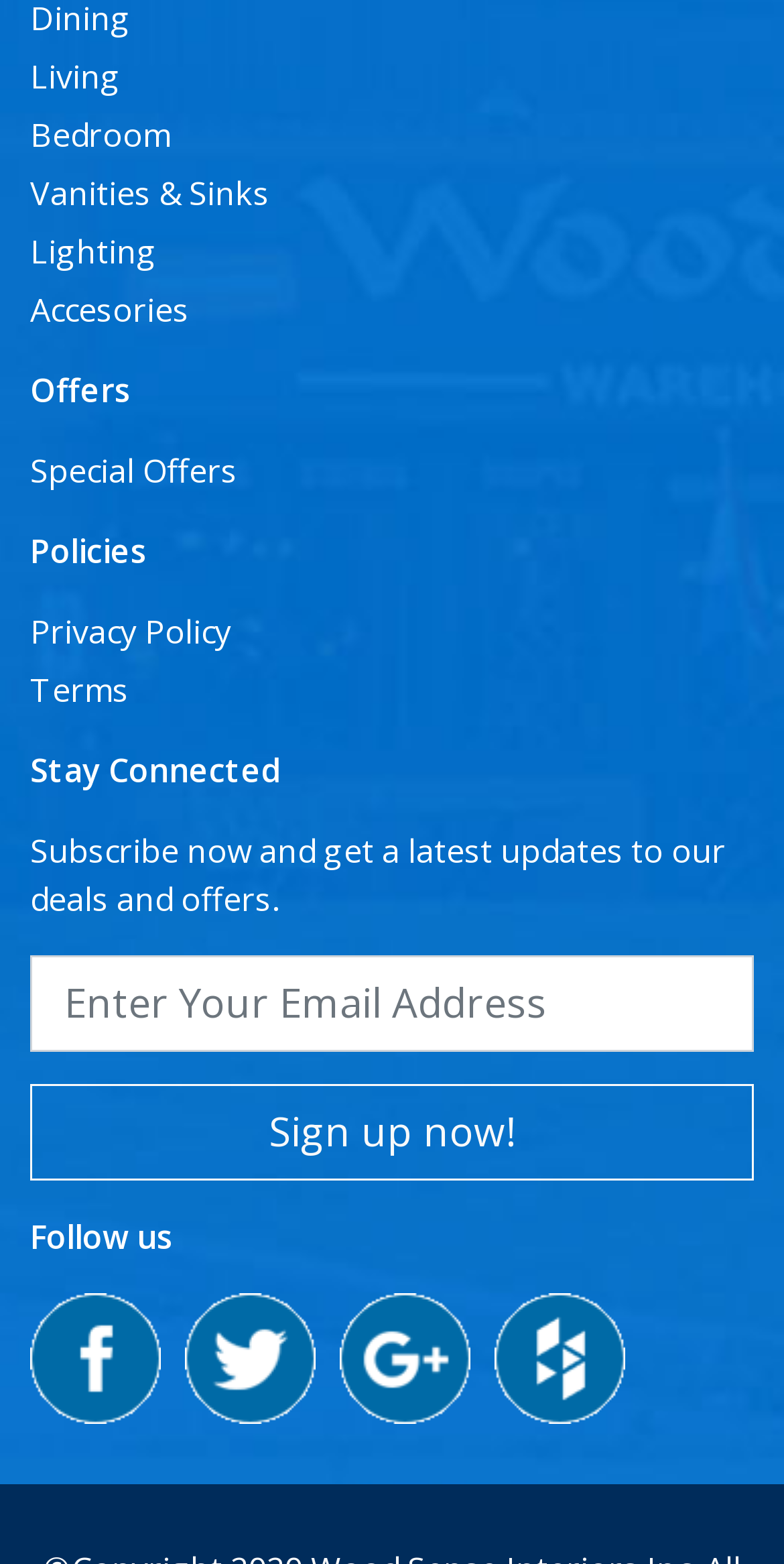Determine the bounding box coordinates for the element that should be clicked to follow this instruction: "Follow us on Facebook". The coordinates should be given as four float numbers between 0 and 1, in the format [left, top, right, bottom].

[0.038, 0.853, 0.226, 0.881]